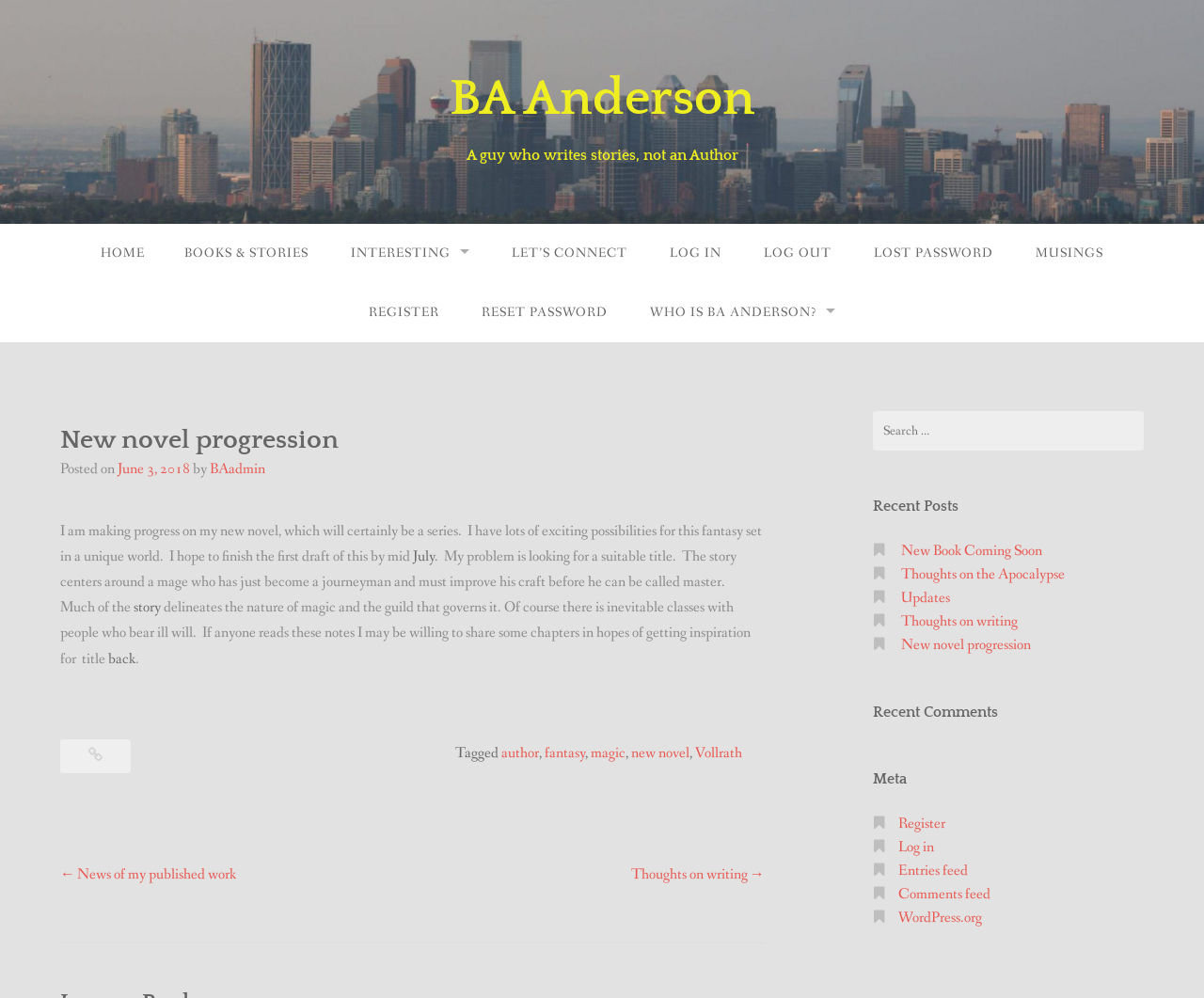Please specify the bounding box coordinates of the clickable section necessary to execute the following command: "Search for something".

[0.725, 0.412, 0.95, 0.451]